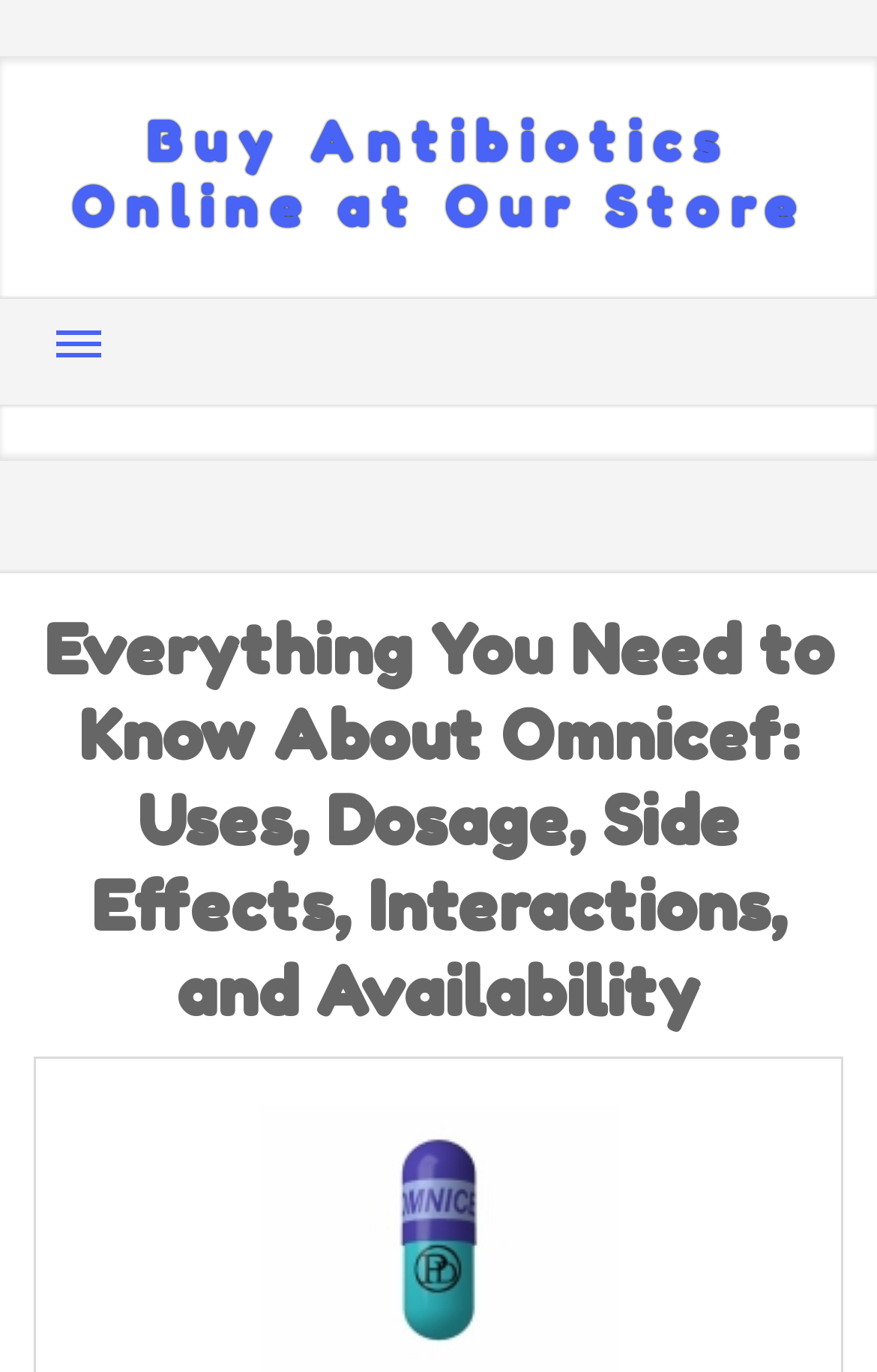How many links are there at the top of the page? Based on the screenshot, please respond with a single word or phrase.

2